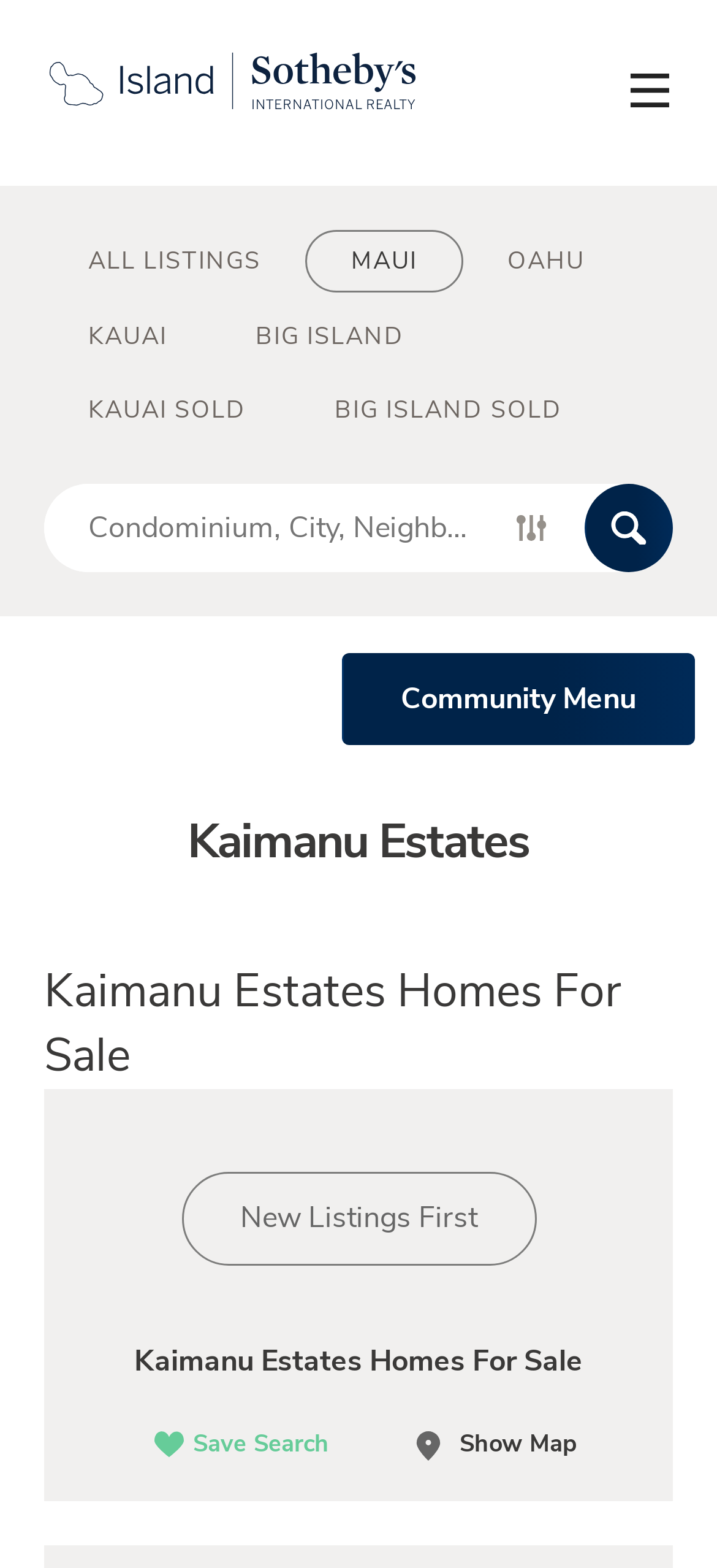How many buttons are there in the community menu?
Answer the question using a single word or phrase, according to the image.

1